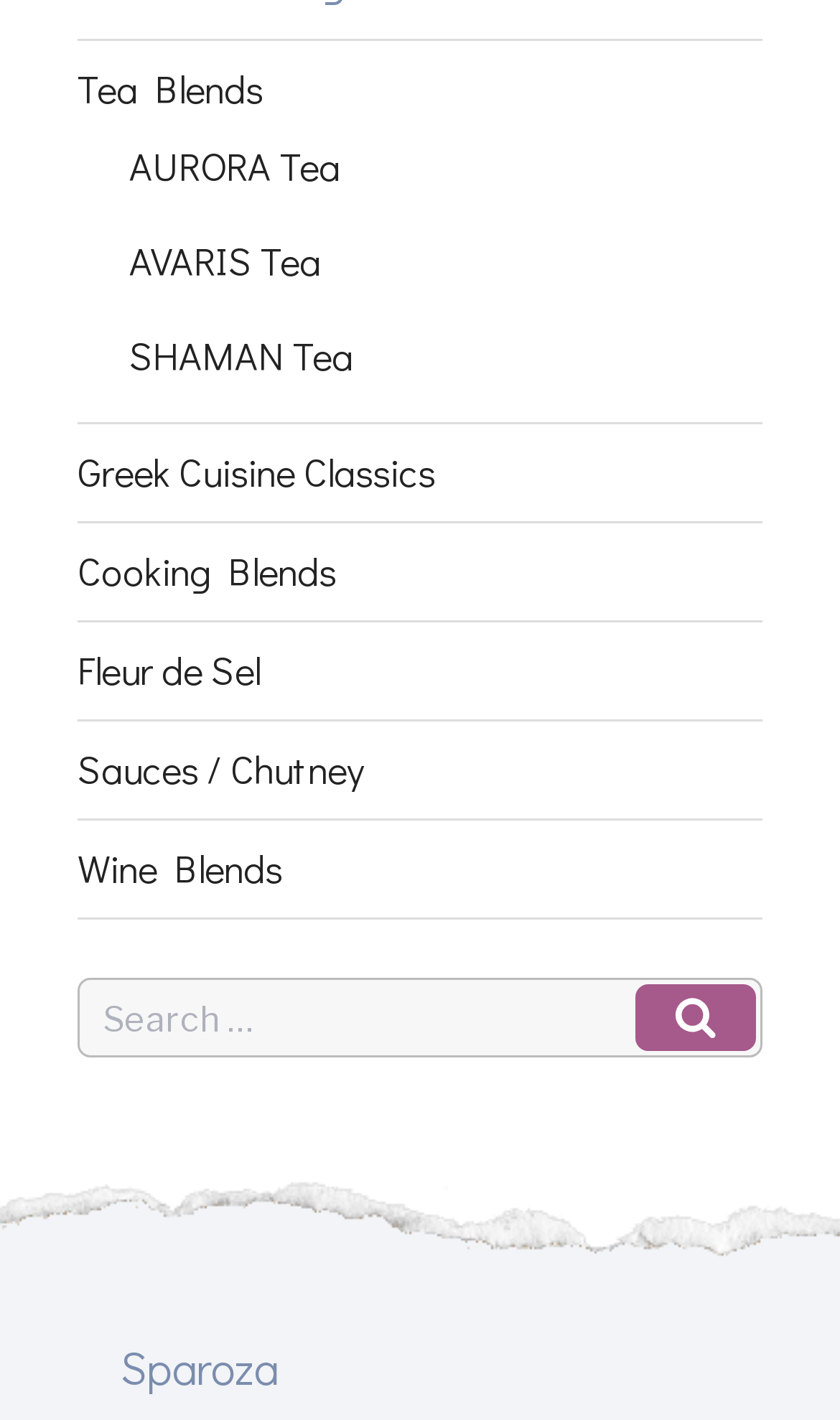Using the information in the image, could you please answer the following question in detail:
What is the purpose of the search box?

The search box has a label 'Search for:' and a button 'Search', which suggests that it is used to search for products on the webpage. The bounding box coordinates of the search box are [0.092, 0.689, 0.908, 0.744], indicating its location on the webpage.